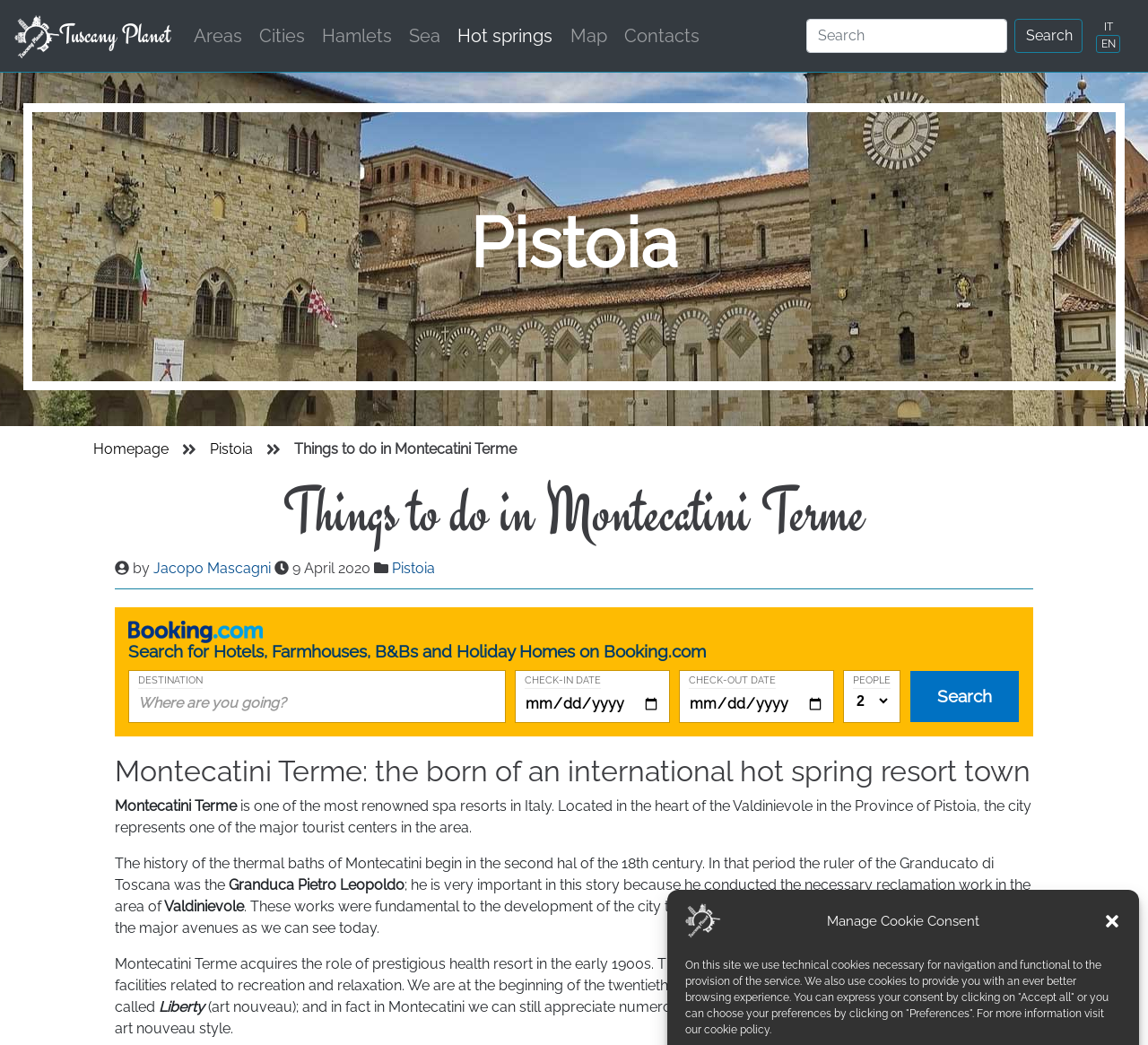Find the bounding box coordinates for the HTML element described as: "parent_node: Search aria-label="Search" name="s" placeholder="Search"". The coordinates should consist of four float values between 0 and 1, i.e., [left, top, right, bottom].

[0.702, 0.018, 0.877, 0.051]